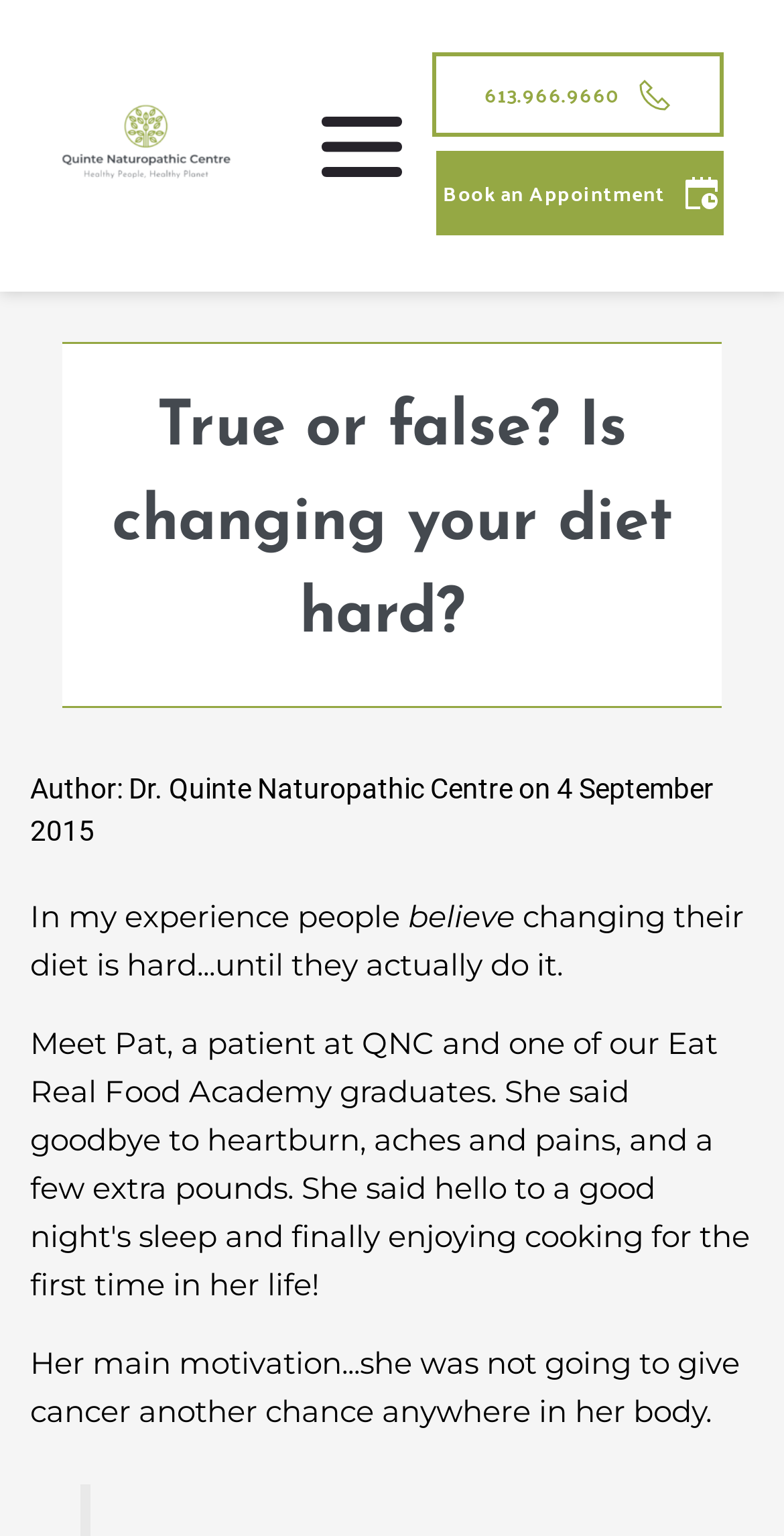Based on the image, please elaborate on the answer to the following question:
Who is the author of the article?

I found the author's name by looking at the static text element with the text 'Author: Dr.' which is located at the middle of the webpage, above the article content.